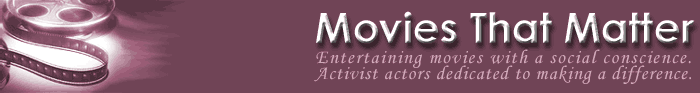List and describe all the prominent features within the image.

The image showcases the header for the website "Movies That Matter," which emphasizes the role of films in promoting social consciousness. With a stylish and contemporary design, the header features a film reel motif that underscores the cinematic theme. The title "Movies That Matter" is prominently displayed in a bold, elegant font, highlighting the focus on films that convey meaningful messages. Below the title, the tagline reads "Entertaining movies with a social conscience. Activist actors dedicated to making a difference," reinforcing the mission of the platform to celebrate films and filmmakers committed to social justice and activism. The overall aesthetic is visually appealing and invites viewers to engage with the content, positioning the site as a hub for discovering impactful cinematic works.